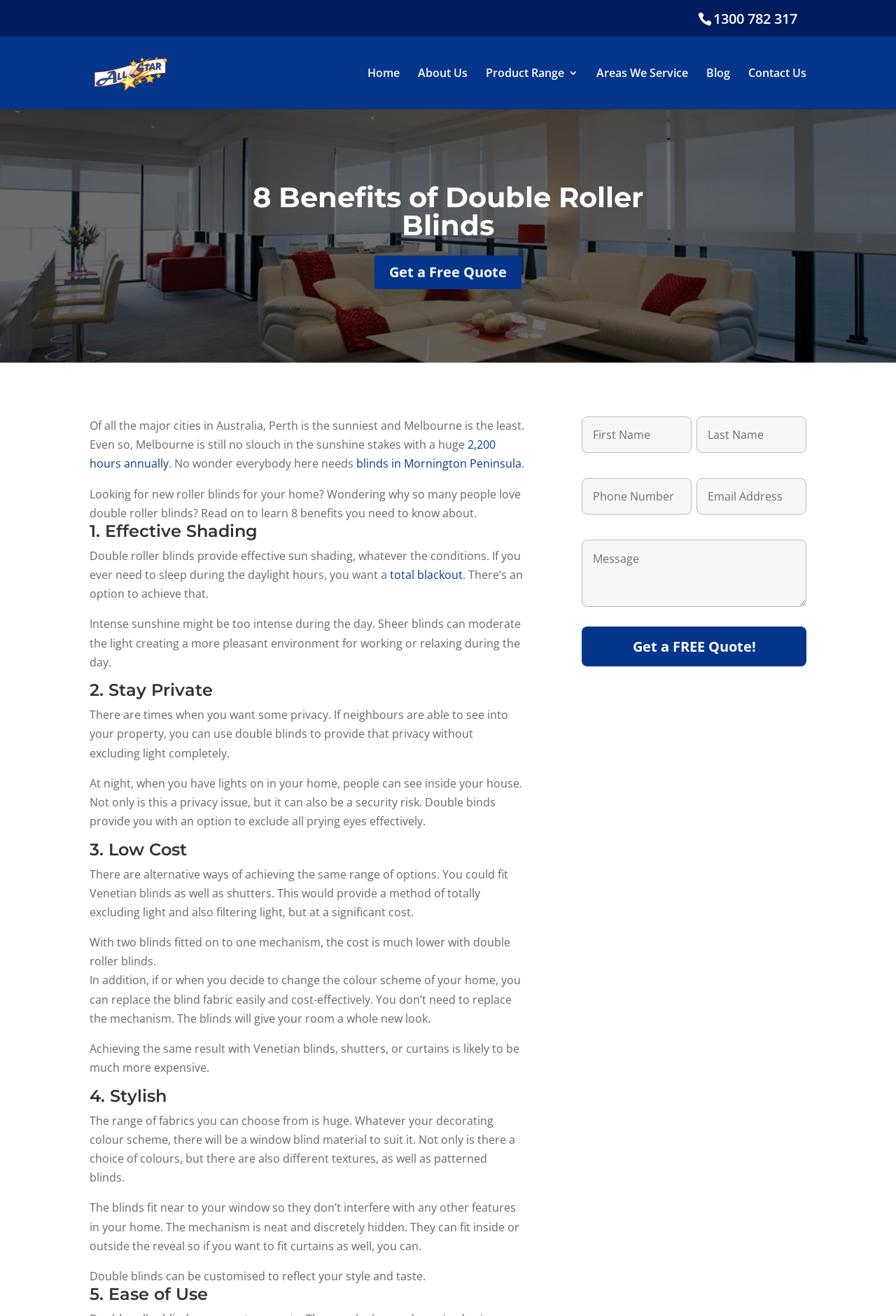Using the provided description blinds in Mornington Peninsula, find the bounding box coordinates for the UI element. Provide the coordinates in (top-left x, top-left y, bottom-right x, bottom-right y) format, ensuring all values are between 0 and 1.

[0.398, 0.346, 0.582, 0.358]